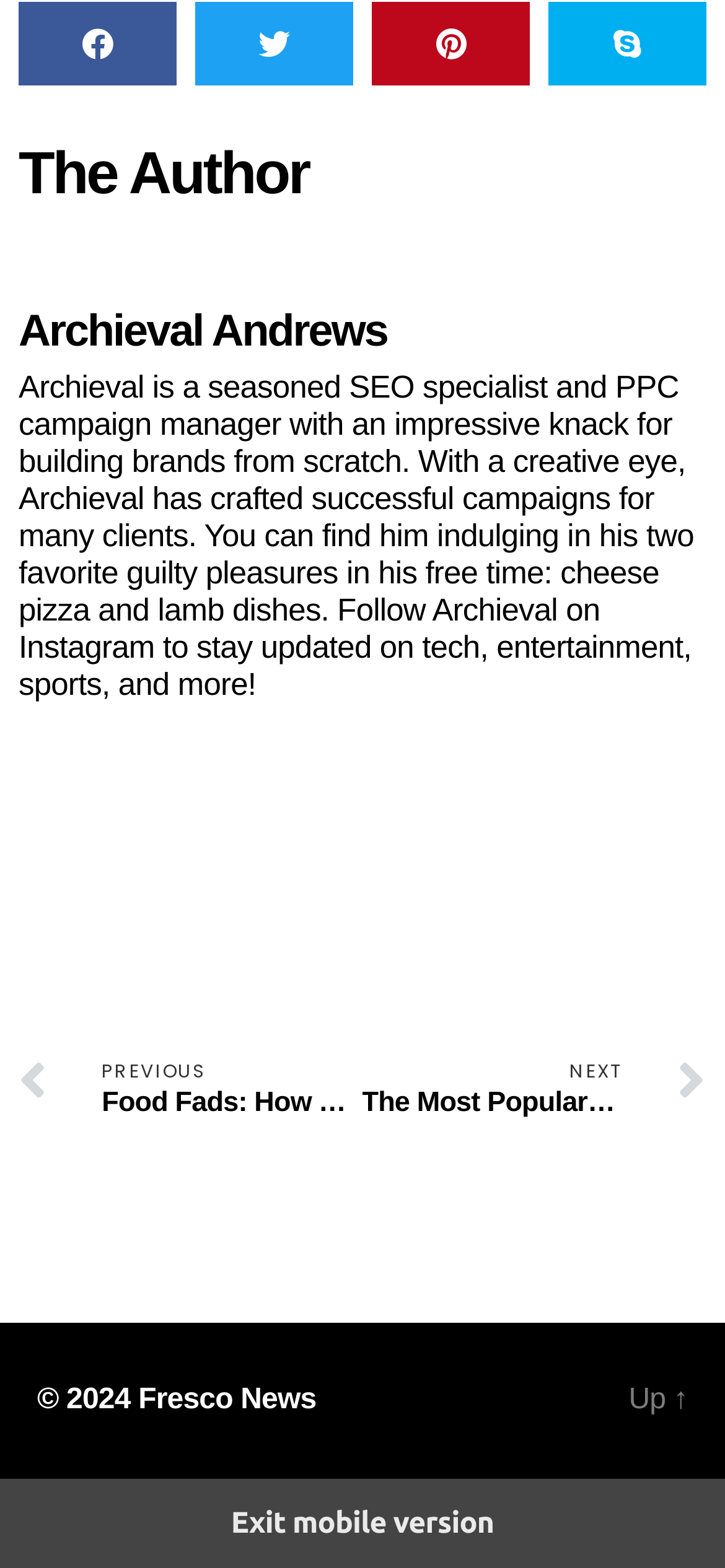Pinpoint the bounding box coordinates of the element to be clicked to execute the instruction: "Read about the author".

[0.026, 0.091, 0.974, 0.129]